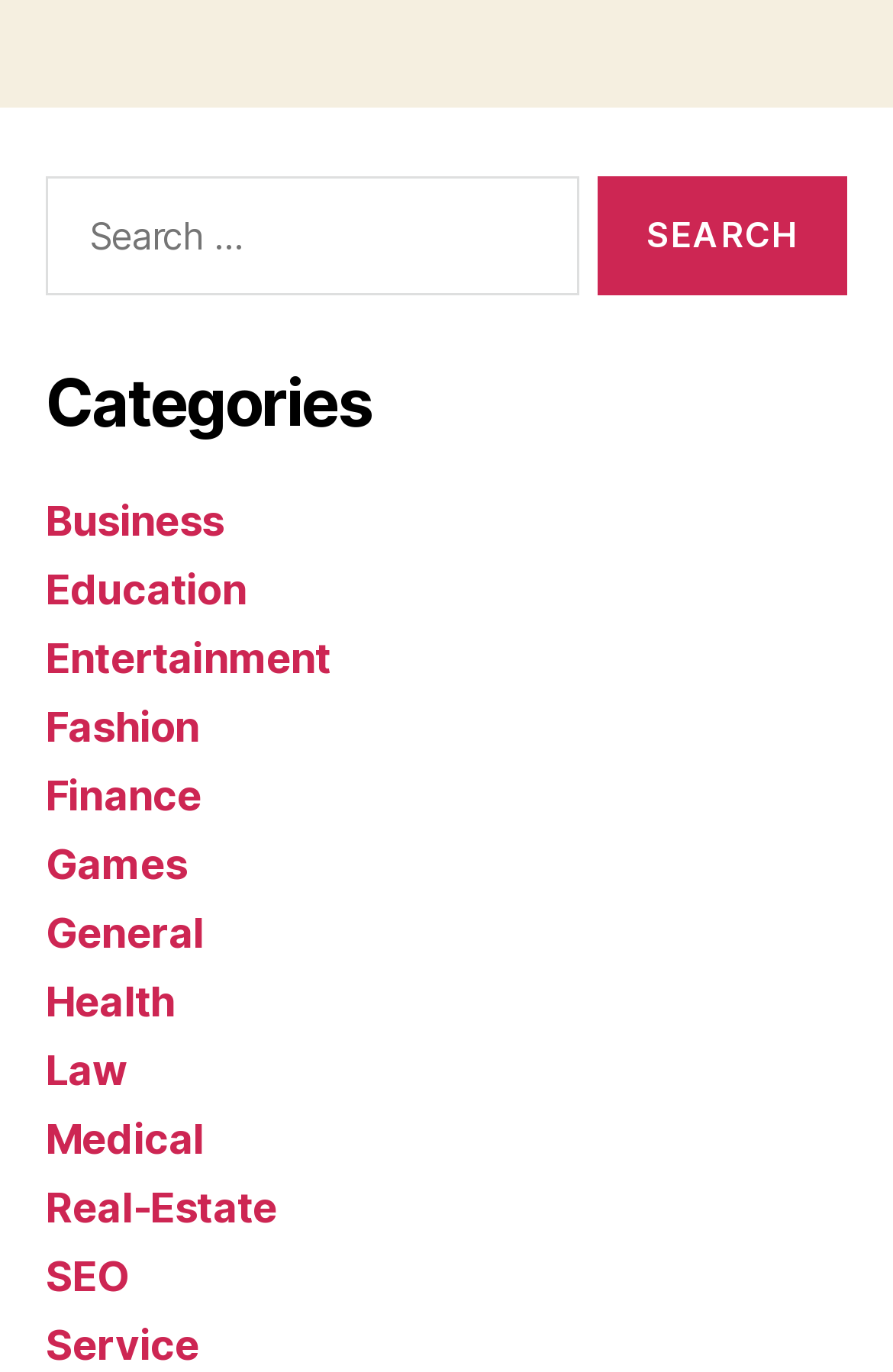What is the text on the search button?
Please describe in detail the information shown in the image to answer the question.

The search button has a child element with the text 'SEARCH', which is located at the bottom right of the search box.